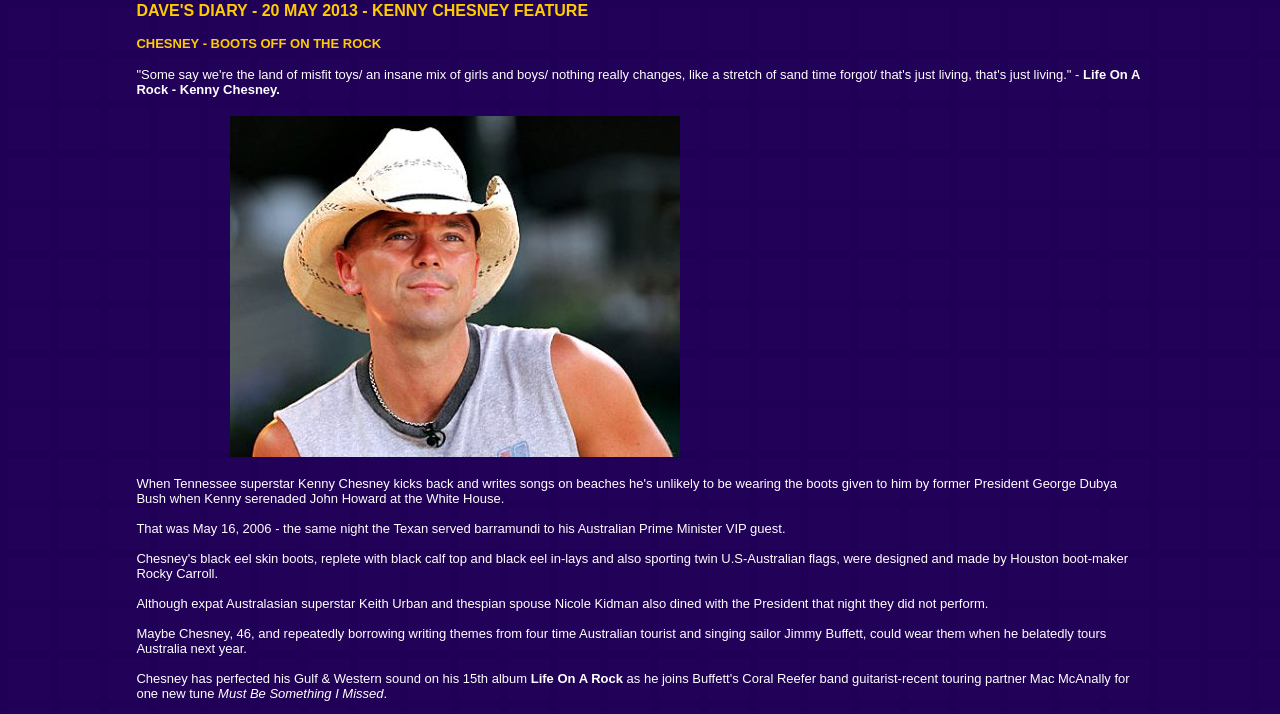What is the context of the image on the webpage?
Answer with a single word or phrase by referring to the visual content.

Kenny Chesney